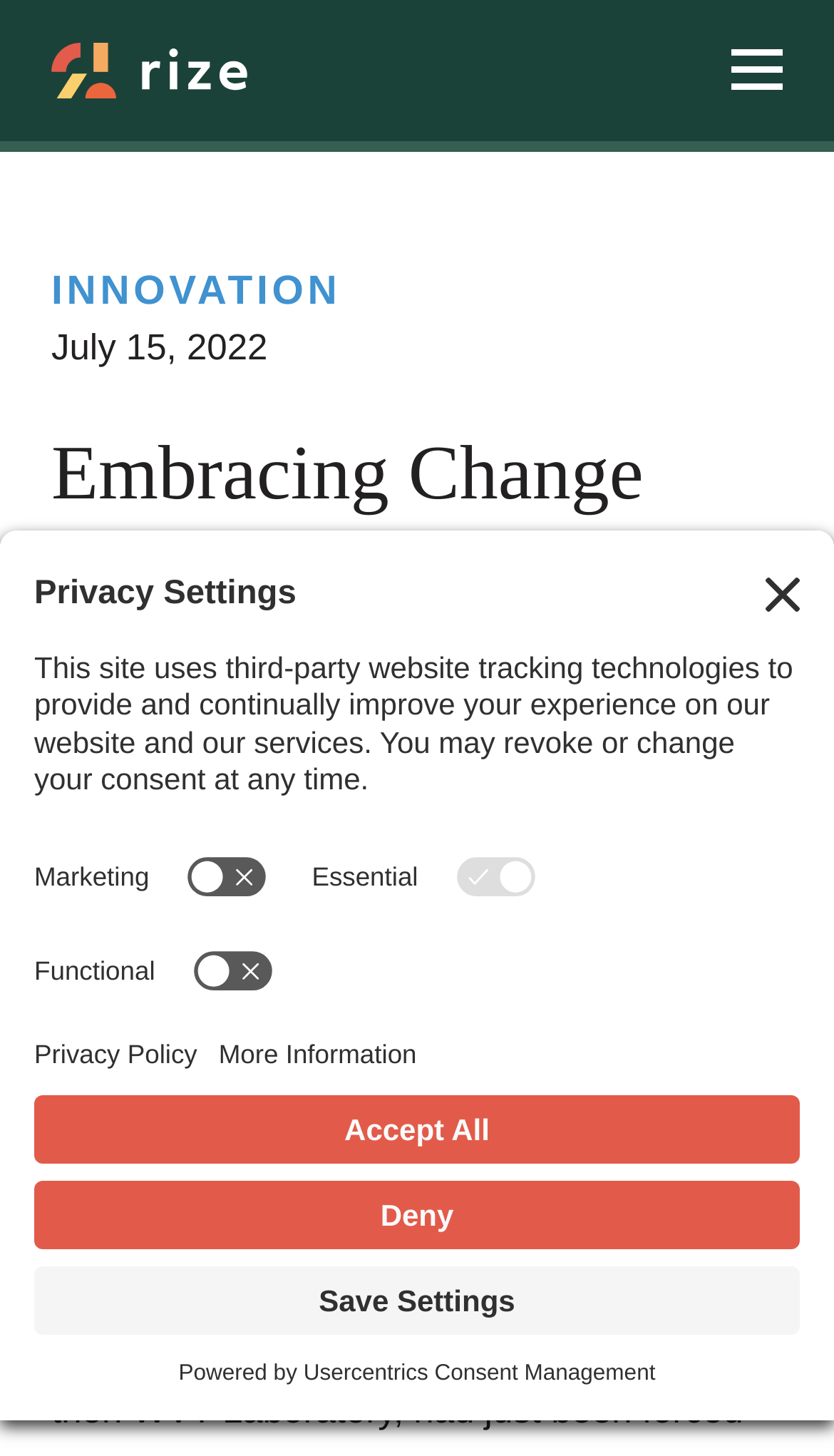What is the purpose of the 'Schedule a COVID Test' link?
Deliver a detailed and extensive answer to the question.

The 'Schedule a COVID Test' link is located in the menu and also as a separate link on the webpage. Its purpose is to allow users to schedule a COVID test, likely with Rize Laboratory.